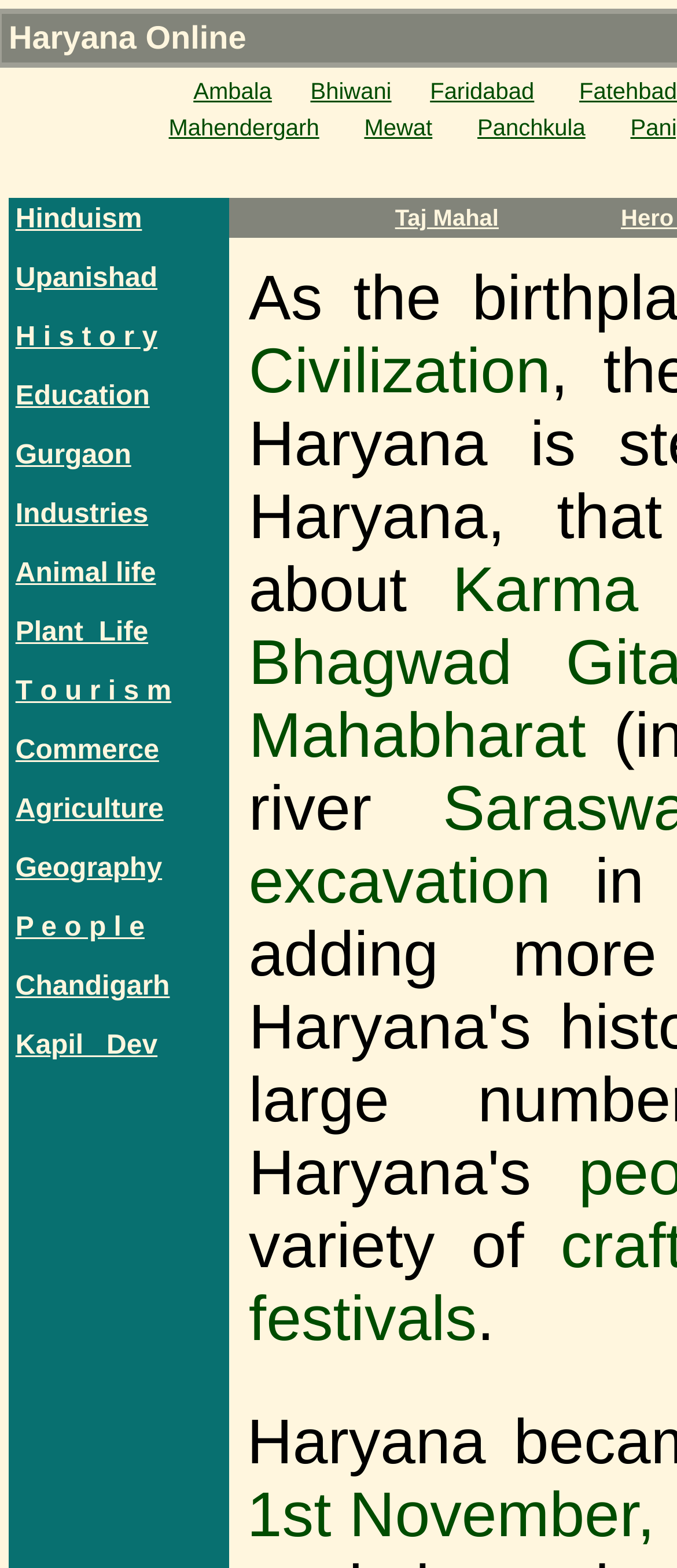How many districts are listed on the webpage?
Using the image, answer in one word or phrase.

7